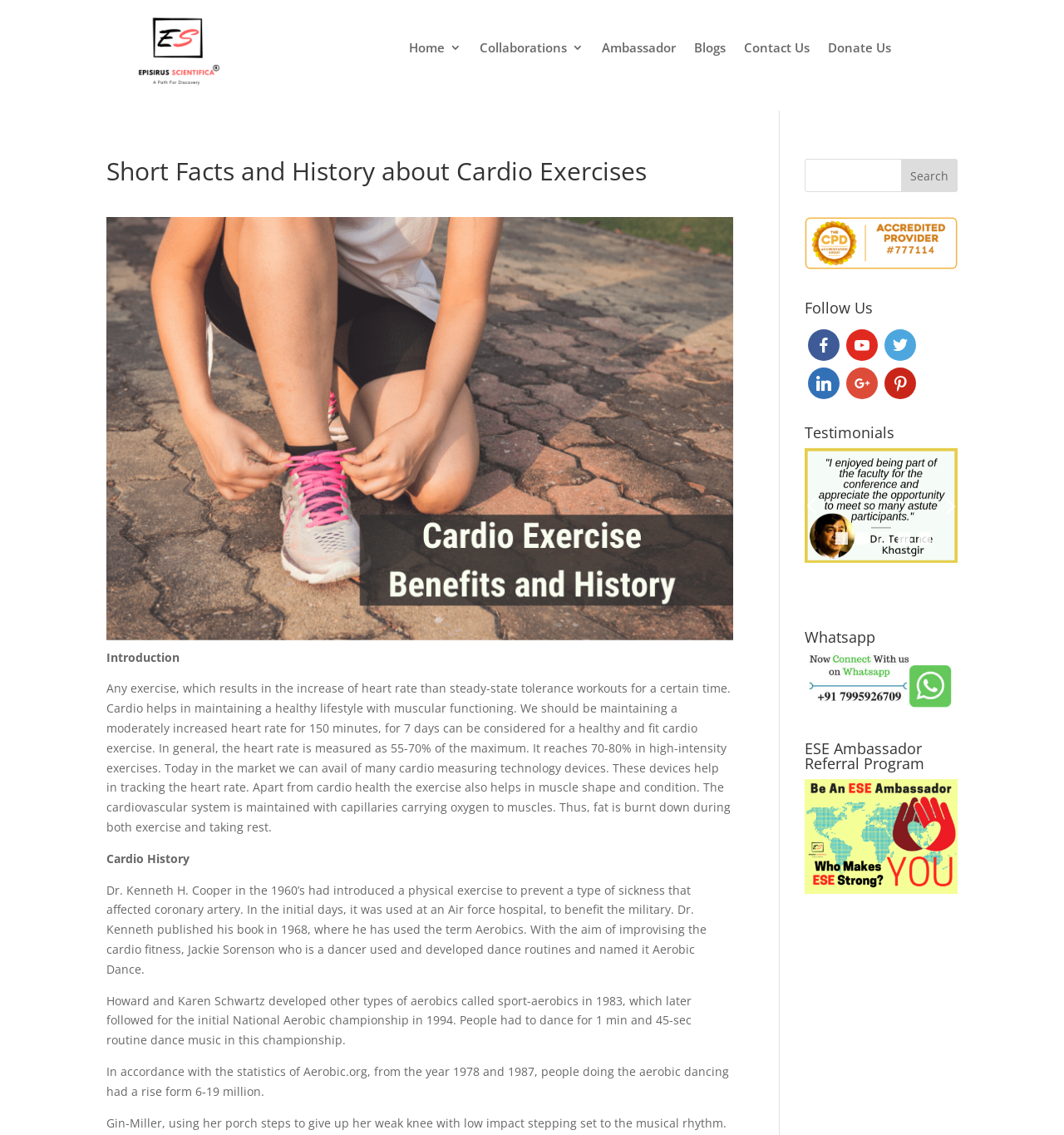Ascertain the bounding box coordinates for the UI element detailed here: "parent_node: ESE Ambassador Referral Program". The coordinates should be provided as [left, top, right, bottom] with each value being a float between 0 and 1.

[0.756, 0.776, 0.9, 0.79]